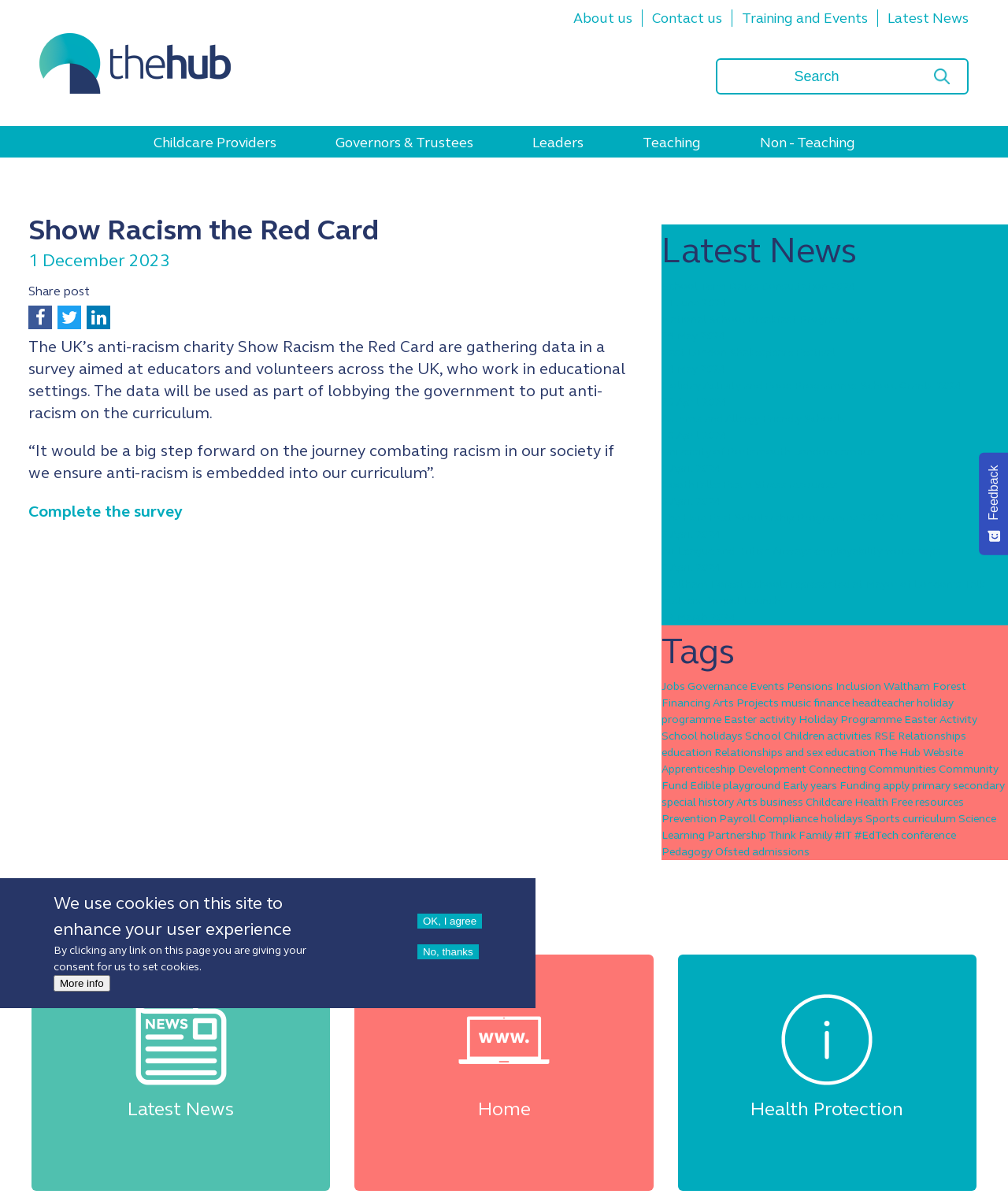Identify the bounding box coordinates of the specific part of the webpage to click to complete this instruction: "Contact us".

[0.638, 0.008, 0.727, 0.022]